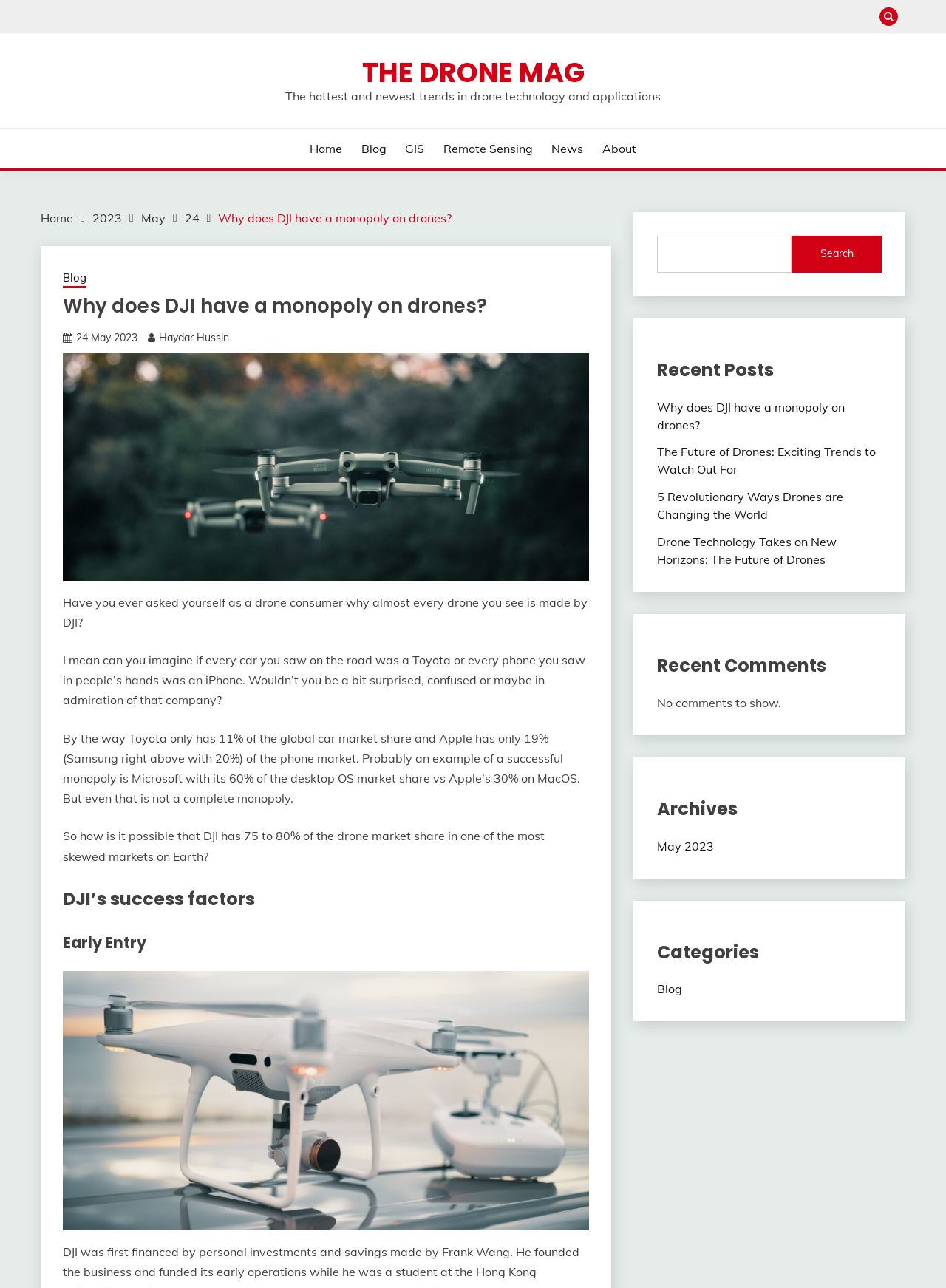Please determine the bounding box coordinates of the element's region to click for the following instruction: "View recent posts".

[0.694, 0.277, 0.932, 0.298]